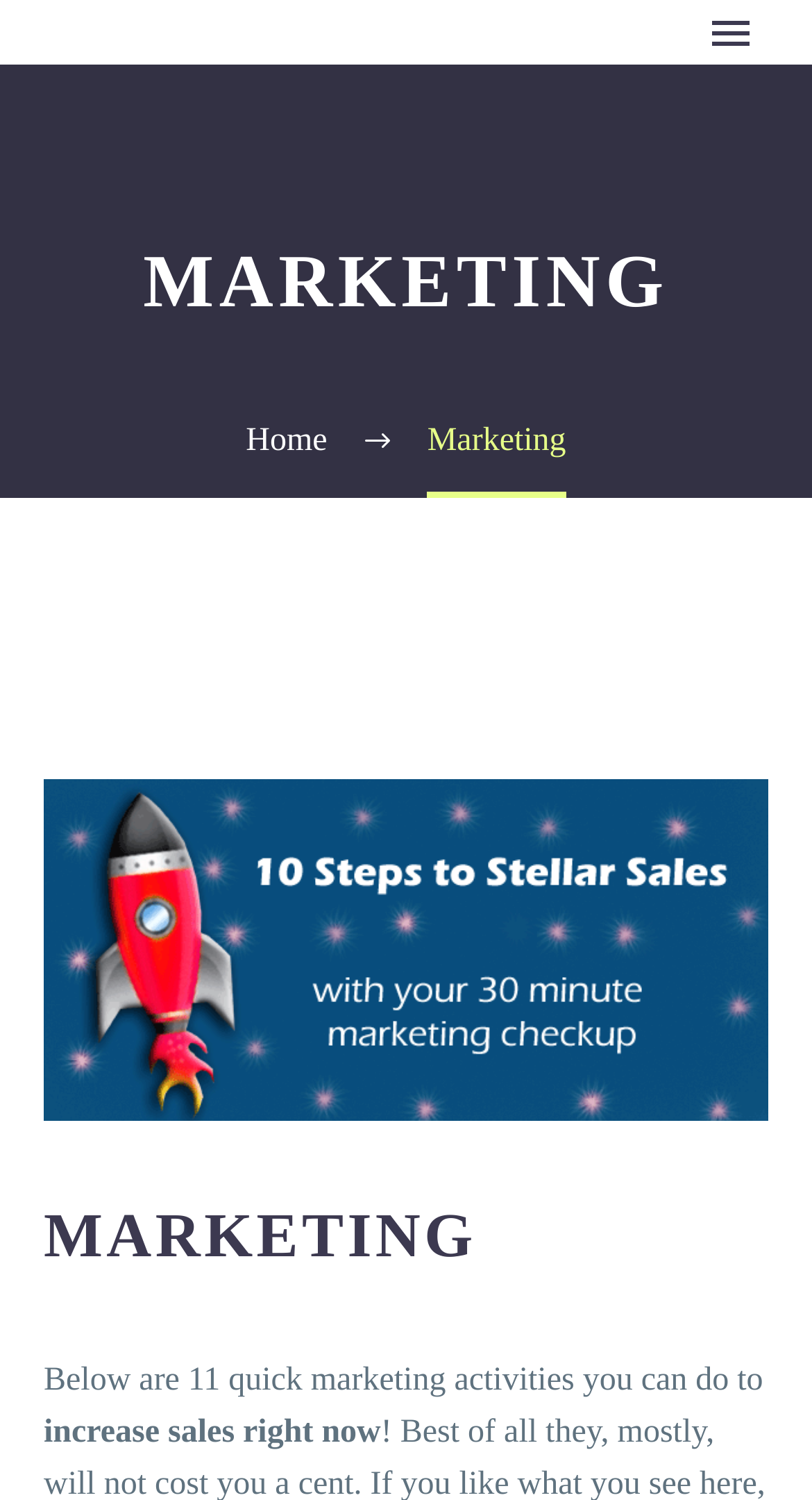Given the element description "name="s" placeholder="Start typing to search..."" in the screenshot, predict the bounding box coordinates of that UI element.

[0.0, 0.922, 1.0, 0.985]